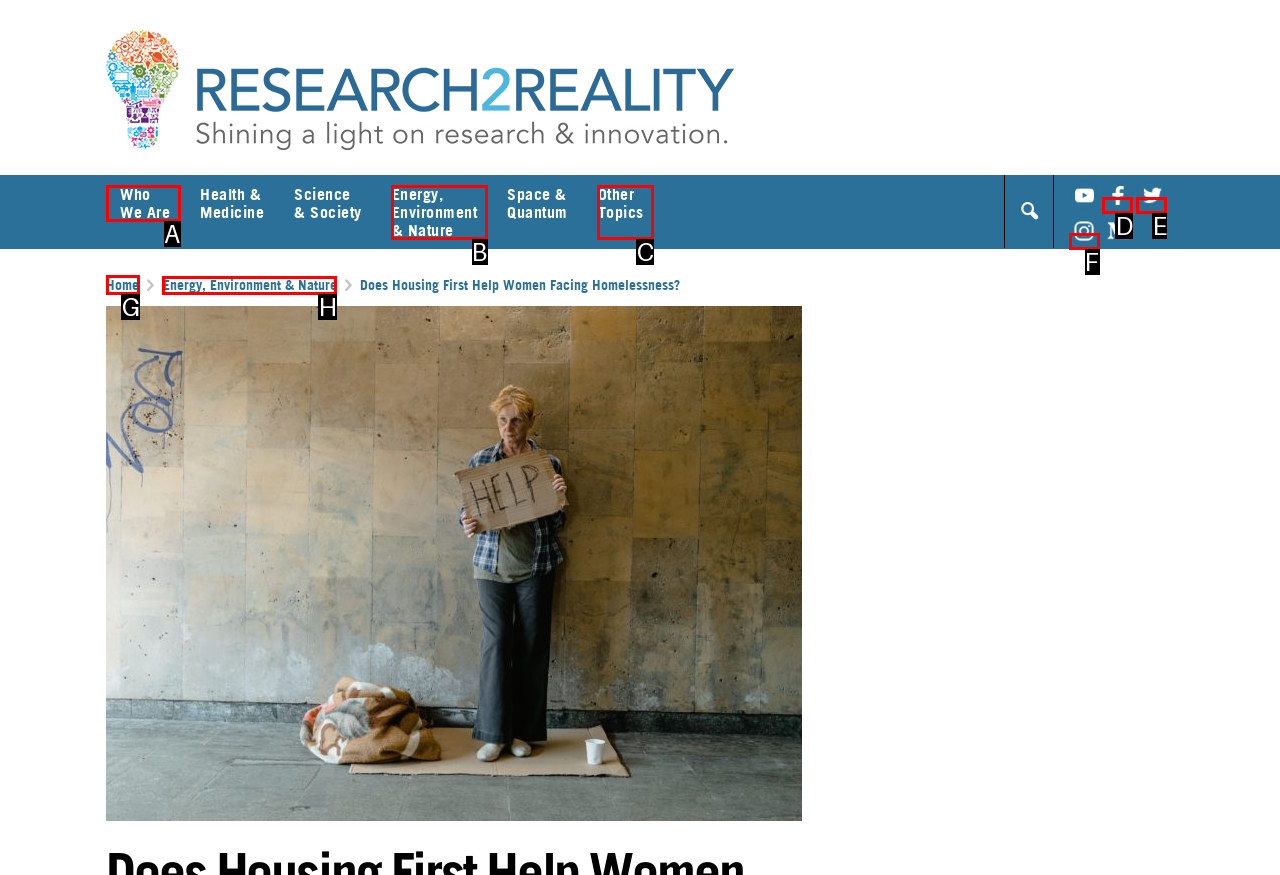Point out which UI element to click to complete this task: Click on the 'Home' link
Answer with the letter corresponding to the right option from the available choices.

G